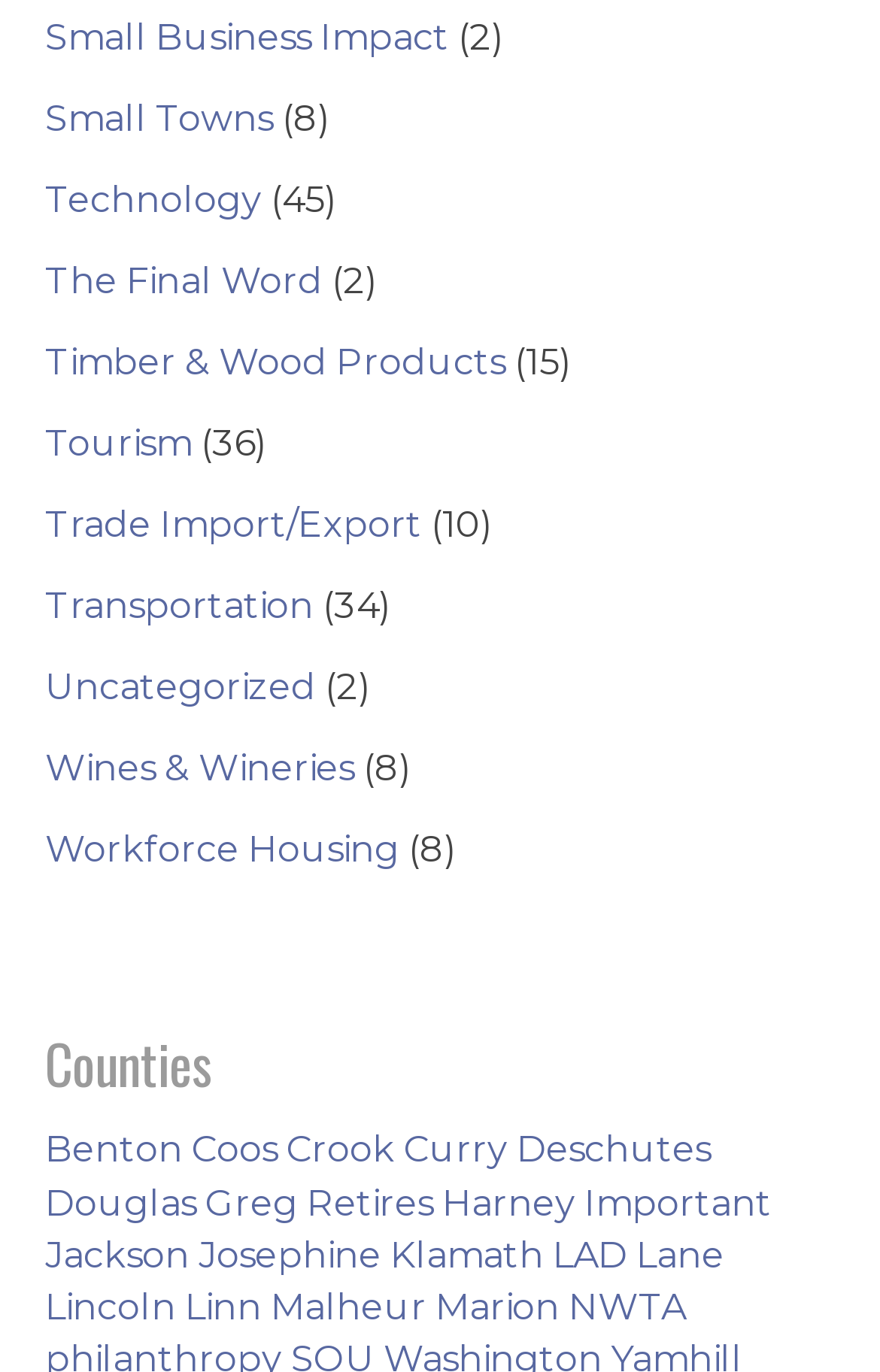Indicate the bounding box coordinates of the element that needs to be clicked to satisfy the following instruction: "Learn about Workforce Housing". The coordinates should be four float numbers between 0 and 1, i.e., [left, top, right, bottom].

[0.051, 0.603, 0.454, 0.634]